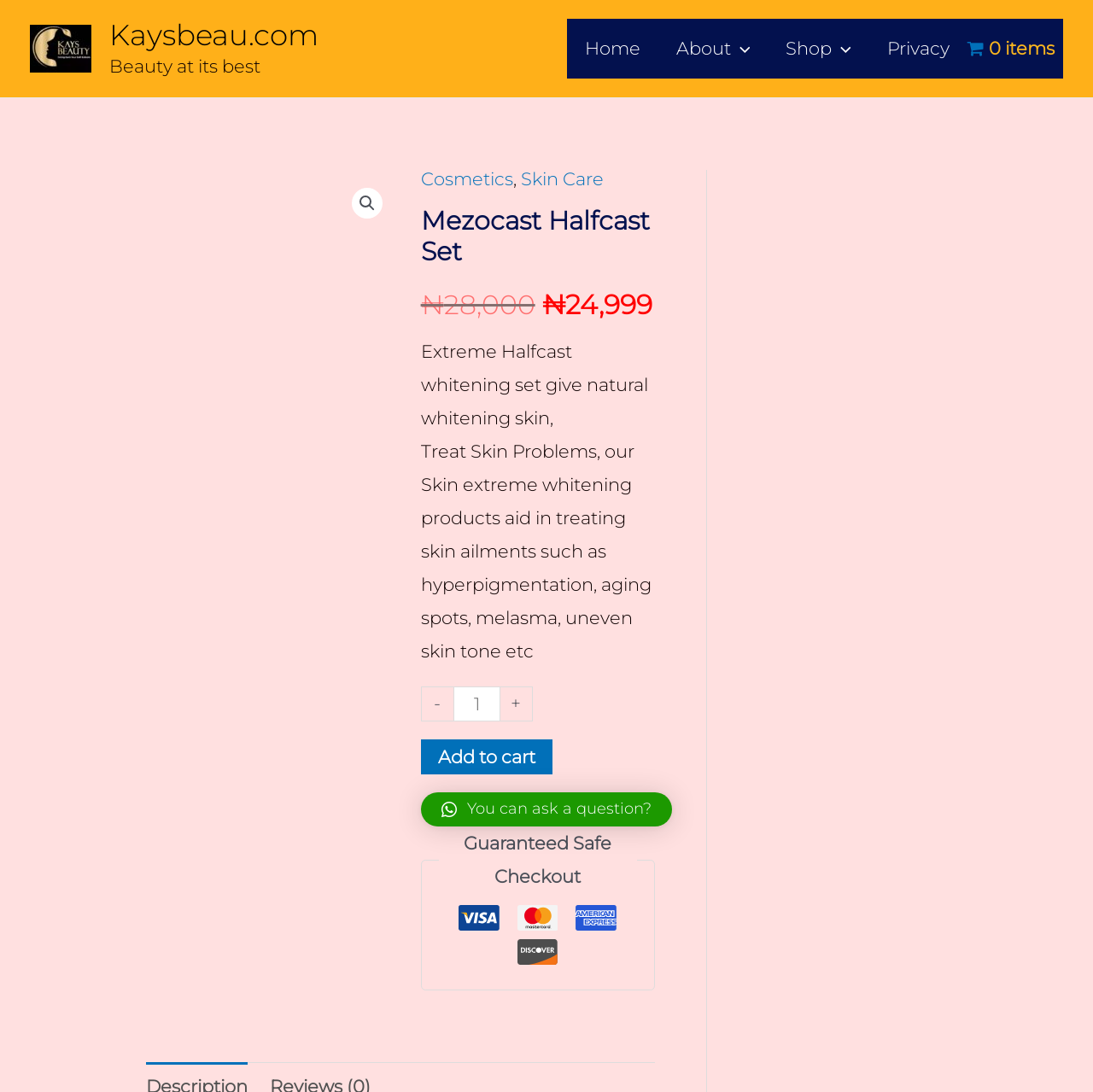Offer an extensive depiction of the webpage and its key elements.

The webpage is about a product called Mezocast Halfcast Set, which is a beauty product for skin care. At the top left corner, there is a logo of Kaysbeau.com, which is also a link to the website's homepage. Next to the logo, there is a link to the website's homepage with the text "Kaysbeau.com". 

Below the logo, there is a heading that reads "Mezocast Halfcast Set" in a larger font. Underneath the heading, there are two lines of text that describe the original and current prices of the product. The original price was ₦28,000, and the current price is ₦24,999.

To the right of the price information, there is a navigation menu with links to "Home", "About", "Shop", "Privacy", and "Cart 0 items". Each link has a small icon next to it. The navigation menu spans across the top of the page.

Below the navigation menu, there is a section that describes the product. The text explains that the Mezocast Halfcast Set is an extreme whitening set that gives natural whitening skin and treats skin problems such as hyperpigmentation, aging spots, and uneven skin tone.

Underneath the product description, there is a section that allows users to adjust the product quantity. There are buttons to minus or plus the quantity, and a spin button to input the desired quantity. Next to the quantity section, there is a button to "Add to cart".

Below the quantity section, there is a button that says "You can ask a question?" with an icon. This button is likely a call-to-action to encourage users to ask questions about the product.

At the bottom of the page, there is a section that guarantees safe checkout, with four small icons representing different payment methods.

Throughout the page, there are several images, including the logo, navigation icons, and payment method icons. However, there are no large images of the product itself.